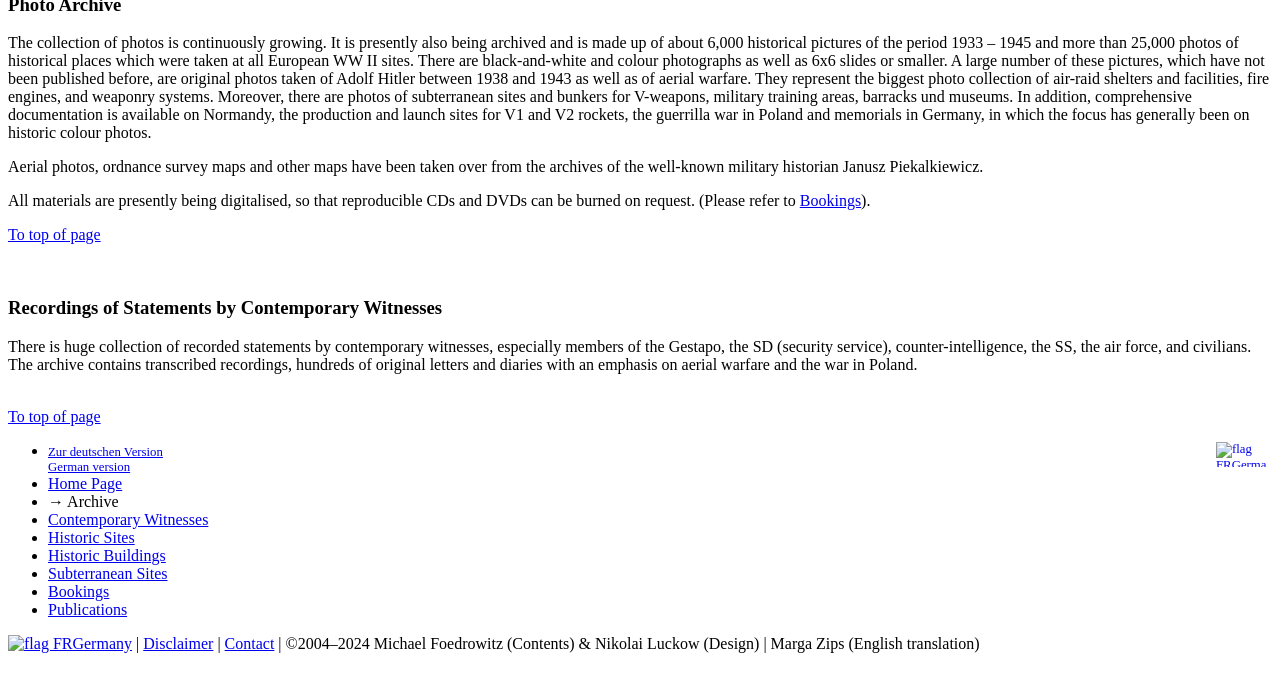Determine the bounding box coordinates for the HTML element described here: "Subterranean Sites".

[0.038, 0.832, 0.131, 0.857]